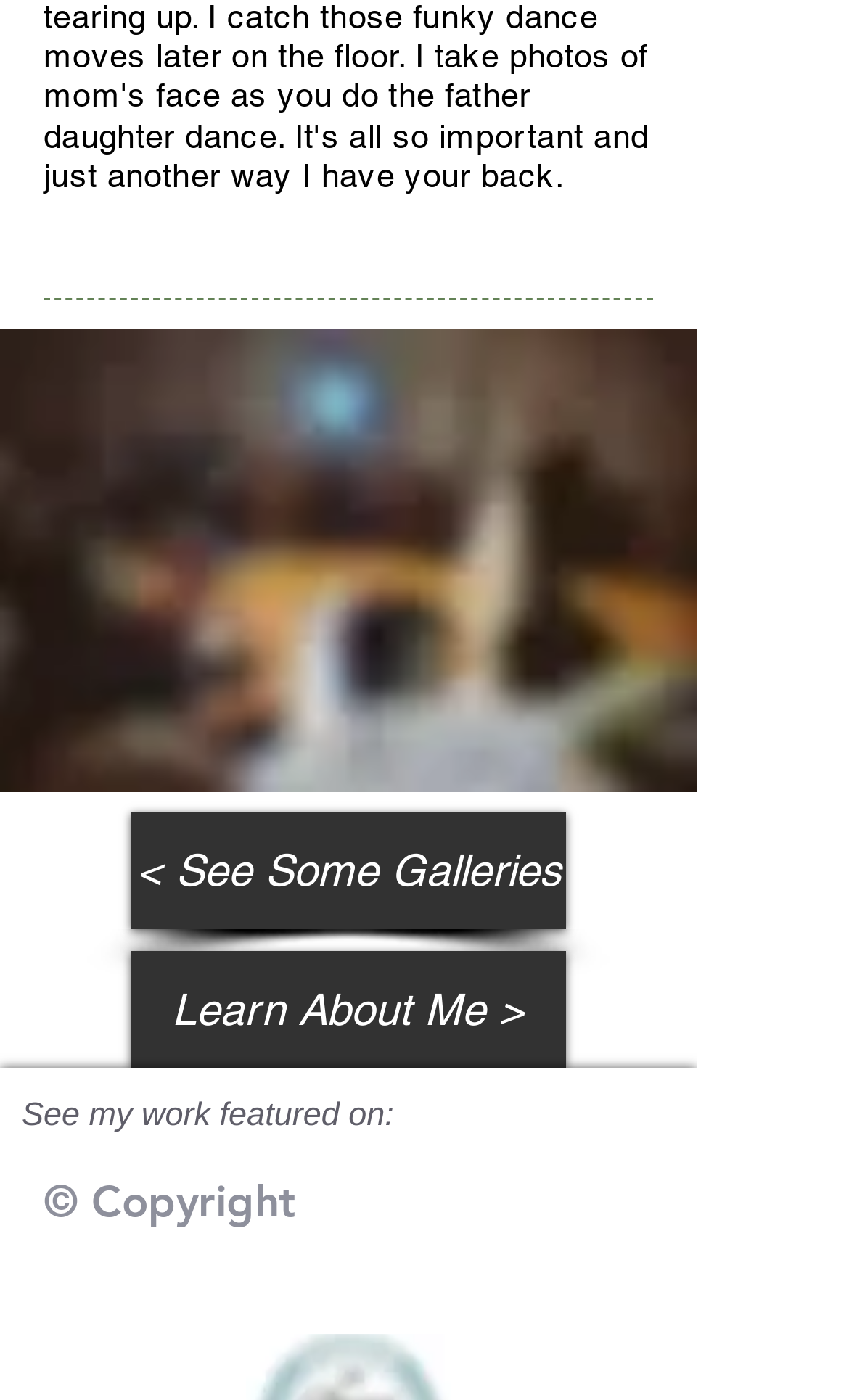Where is the copyright information located?
Using the information from the image, give a concise answer in one word or a short phrase.

Bottom of the page